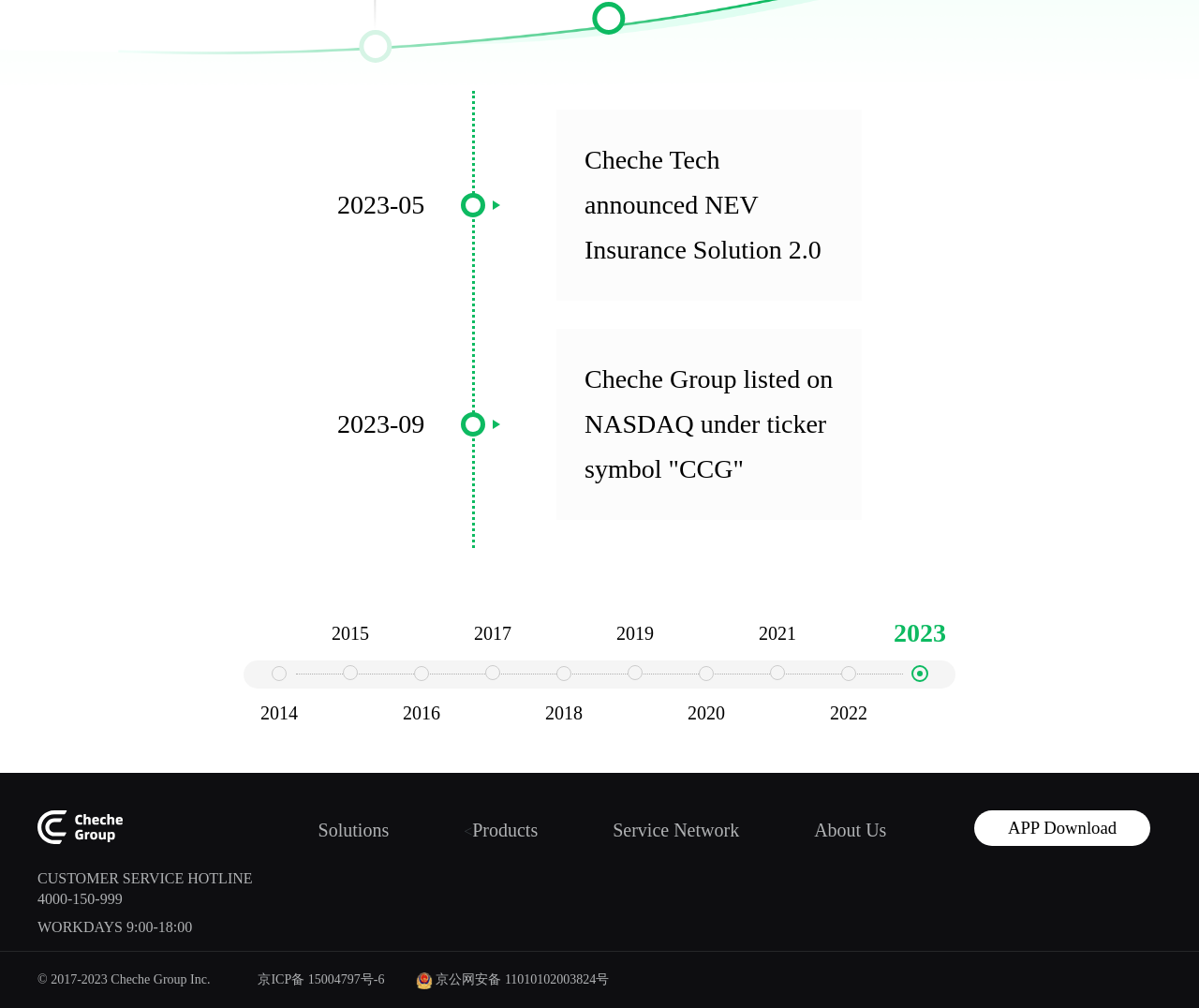What is the company's name listed on NASDAQ?
Based on the visual, give a brief answer using one word or a short phrase.

CCG